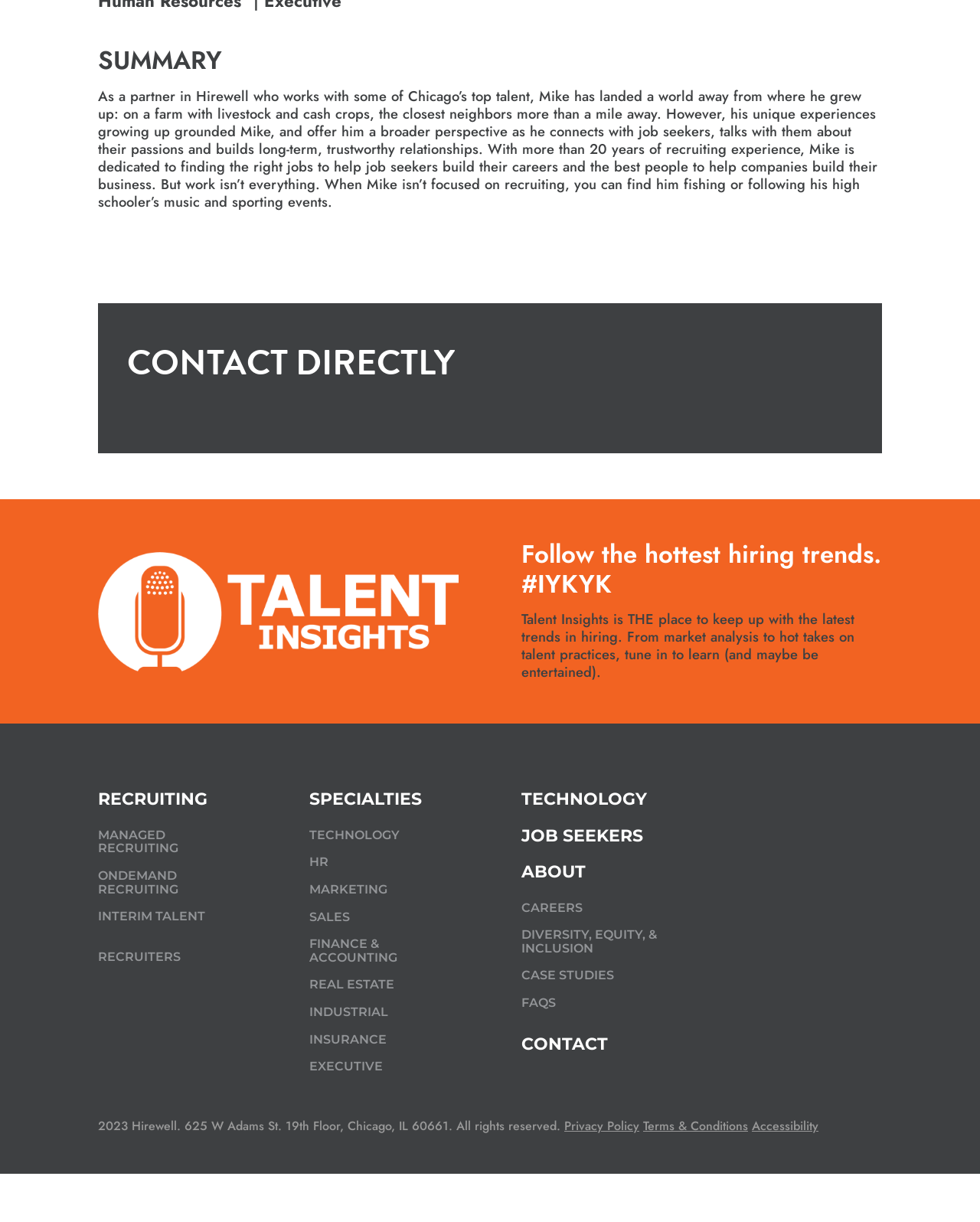Predict the bounding box coordinates for the UI element described as: "Dungeon Crawl Stone Soup". The coordinates should be four float numbers between 0 and 1, presented as [left, top, right, bottom].

None